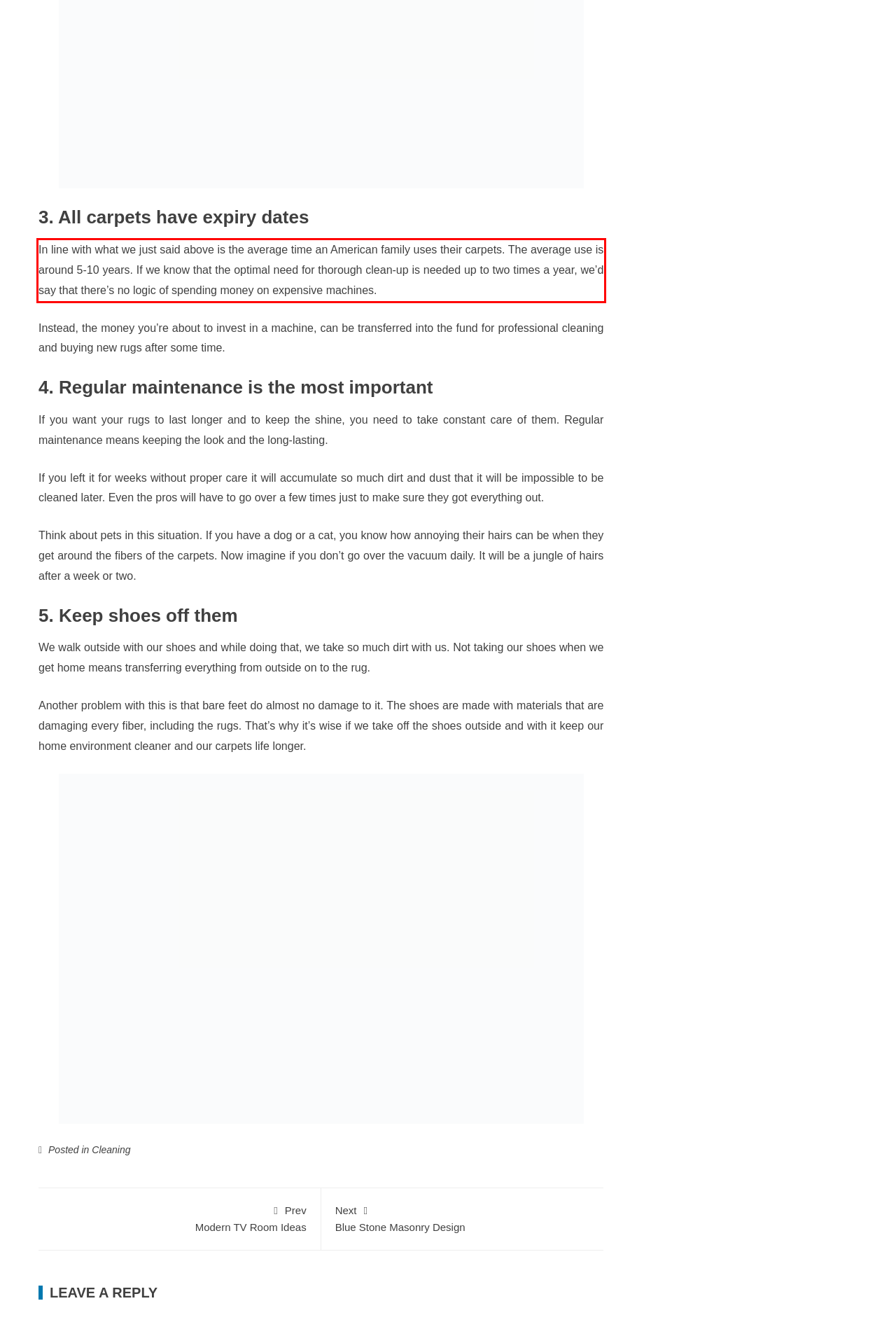Analyze the screenshot of the webpage and extract the text from the UI element that is inside the red bounding box.

In line with what we just said above is the average time an American family uses their carpets. The average use is around 5-10 years. If we know that the optimal need for thorough clean-up is needed up to two times a year, we’d say that there’s no logic of spending money on expensive machines.